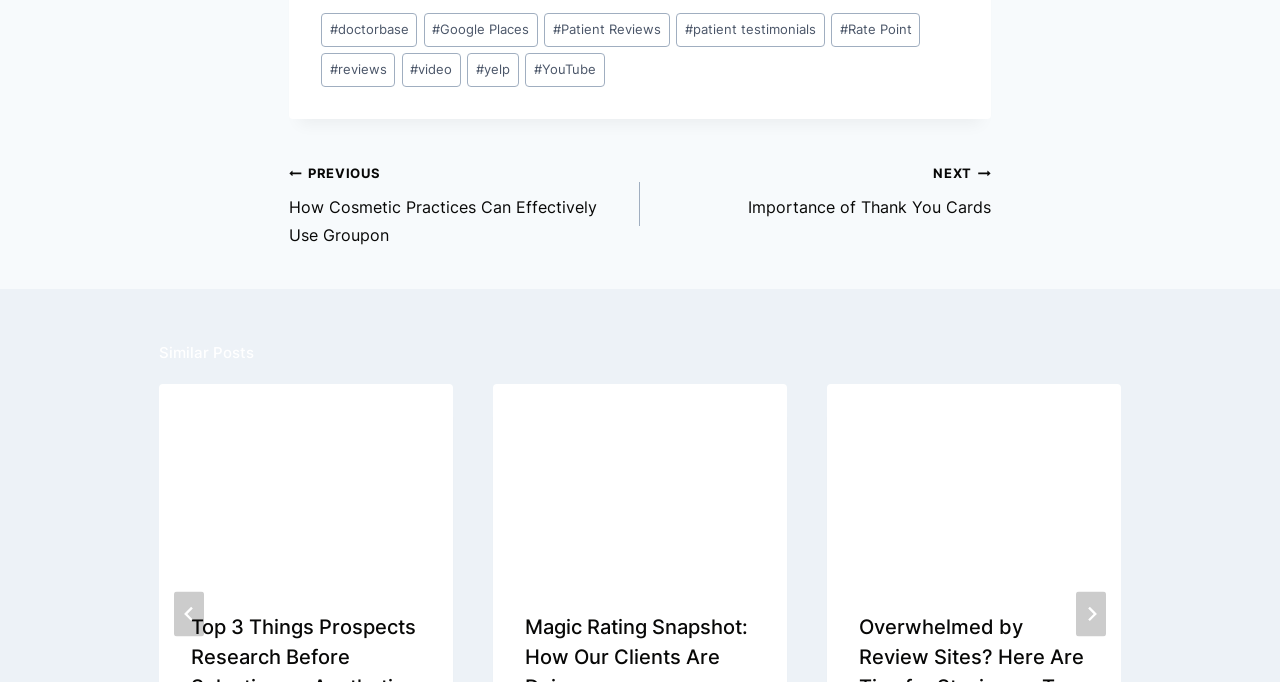What is the navigation section above the footer?
Using the image as a reference, give an elaborate response to the question.

The navigation section above the footer contains links to previous and next posts, allowing users to navigate through the website's content. The section is labeled as 'Post navigation' and provides a convenient way to browse through related posts.